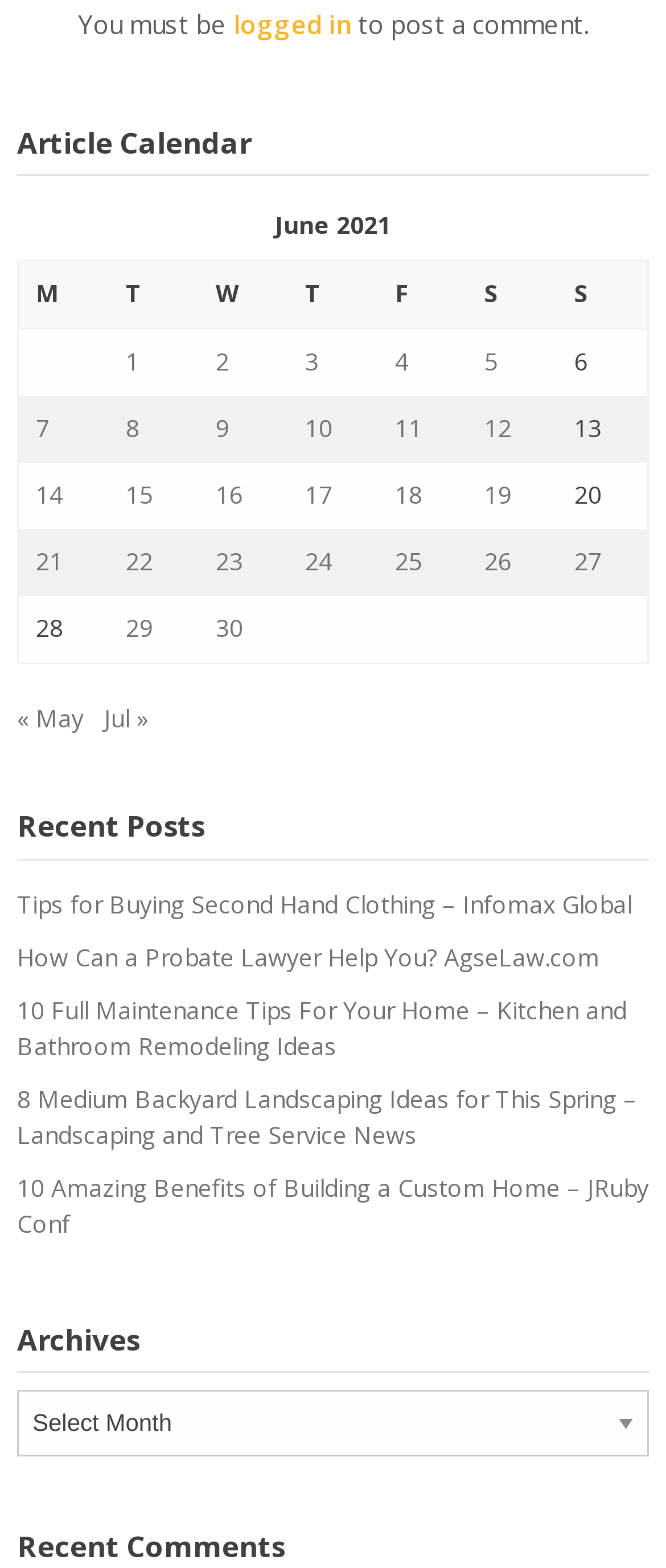Determine the bounding box coordinates of the region I should click to achieve the following instruction: "go to previous month". Ensure the bounding box coordinates are four float numbers between 0 and 1, i.e., [left, top, right, bottom].

[0.026, 0.448, 0.126, 0.469]